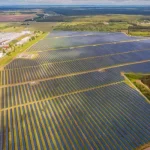Please respond to the question using a single word or phrase:
What is the purpose of the solar power plant?

Promoting sustainability